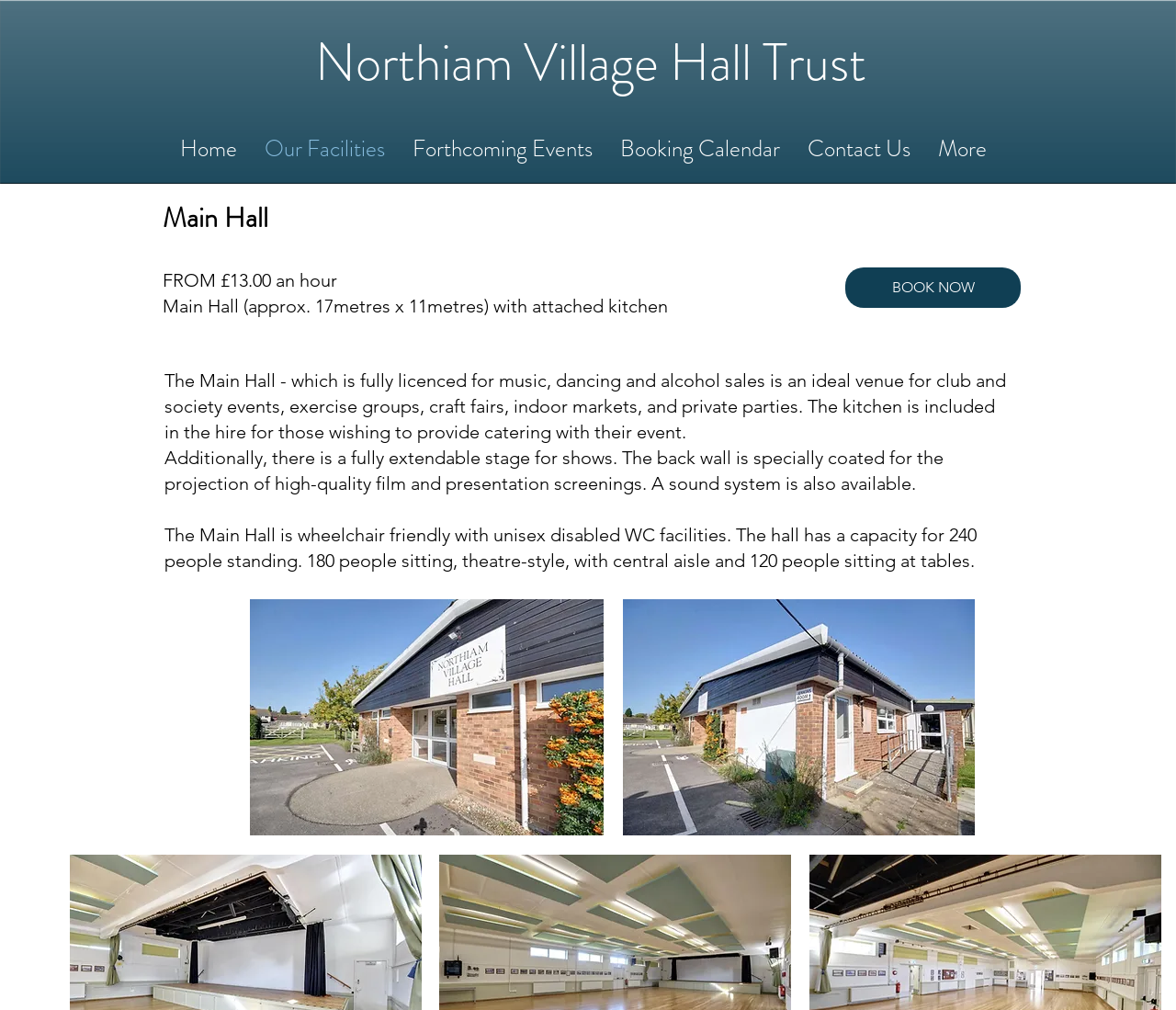Please provide a one-word or short phrase answer to the question:
What is the name of the trust?

Northiam Village Hall Trust